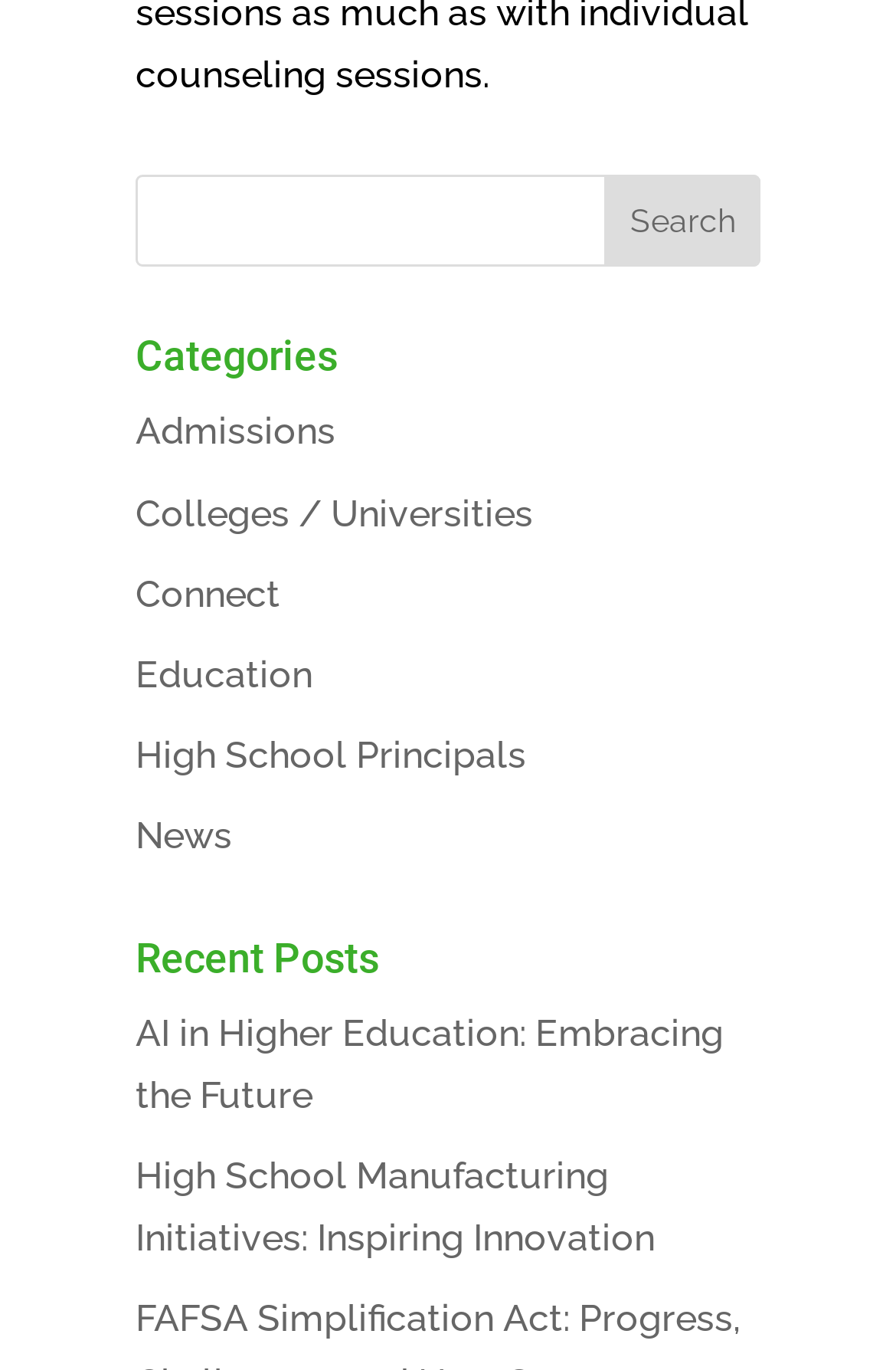Please give a succinct answer using a single word or phrase:
How many recent posts are listed?

2